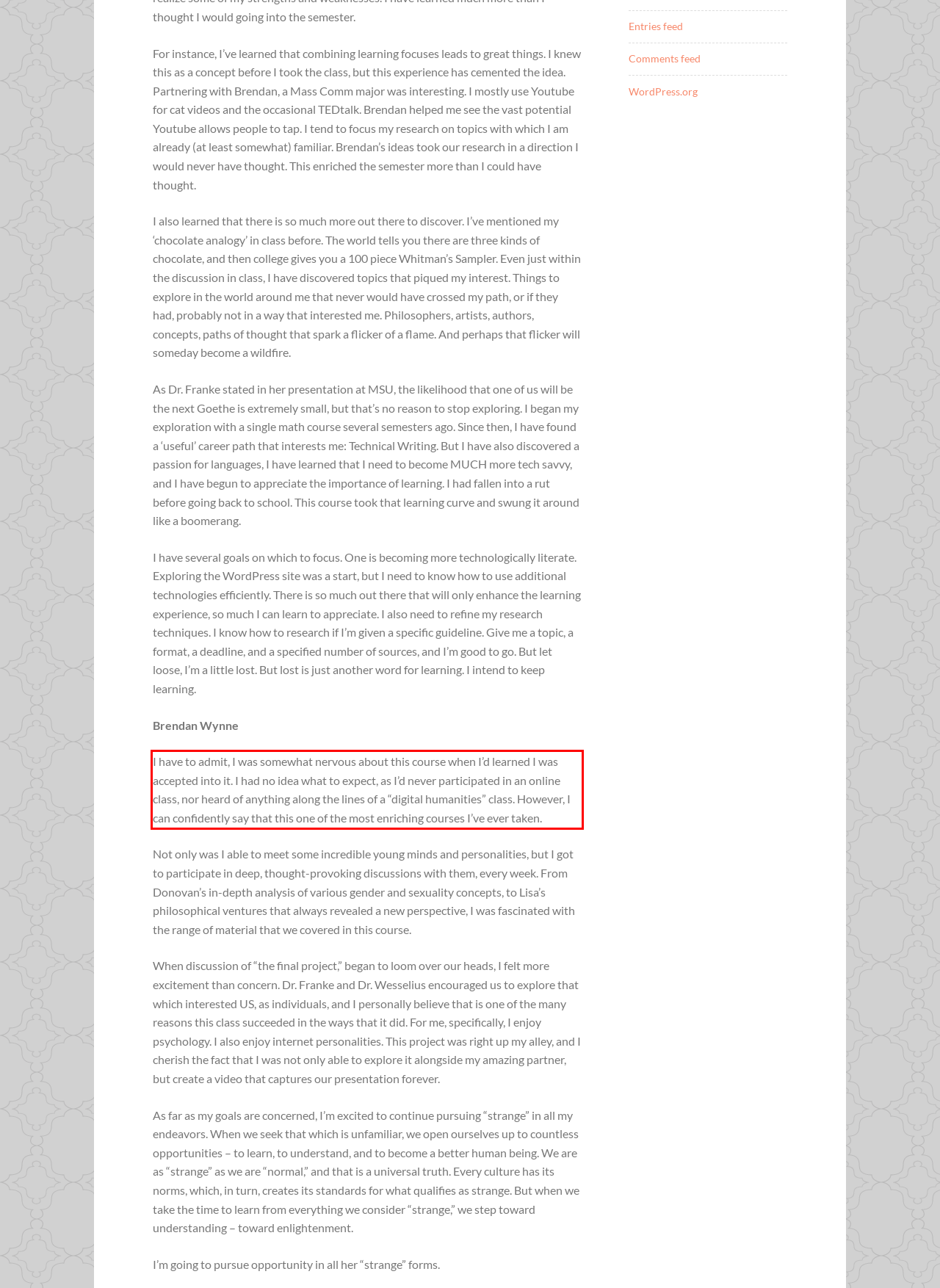Given a webpage screenshot, locate the red bounding box and extract the text content found inside it.

I have to admit, I was somewhat nervous about this course when I’d learned I was accepted into it. I had no idea what to expect, as I’d never participated in an online class, nor heard of anything along the lines of a “digital humanities” class. However, I can confidently say that this one of the most enriching courses I’ve ever taken.